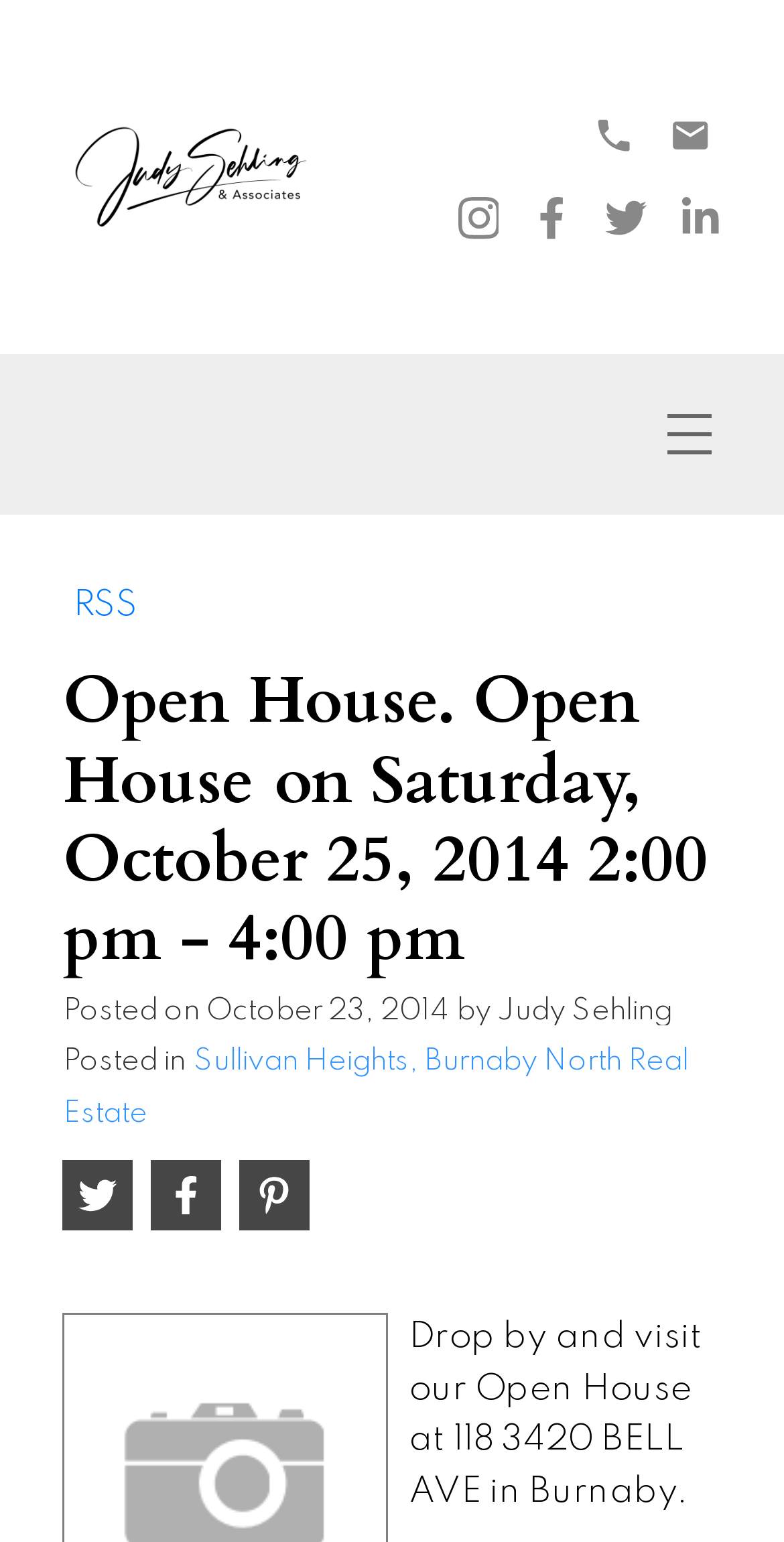Answer succinctly with a single word or phrase:
What is the date of the Open House?

October 25, 2014